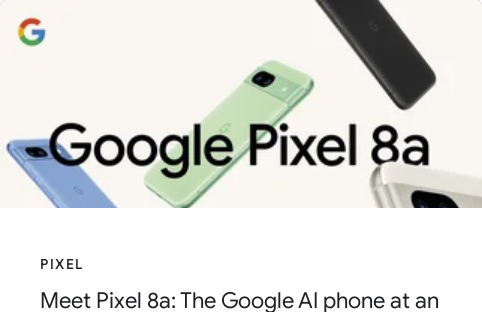Please provide a short answer using a single word or phrase for the question:
What is the appeal of the Google Pixel 8a?

High-performance yet affordable